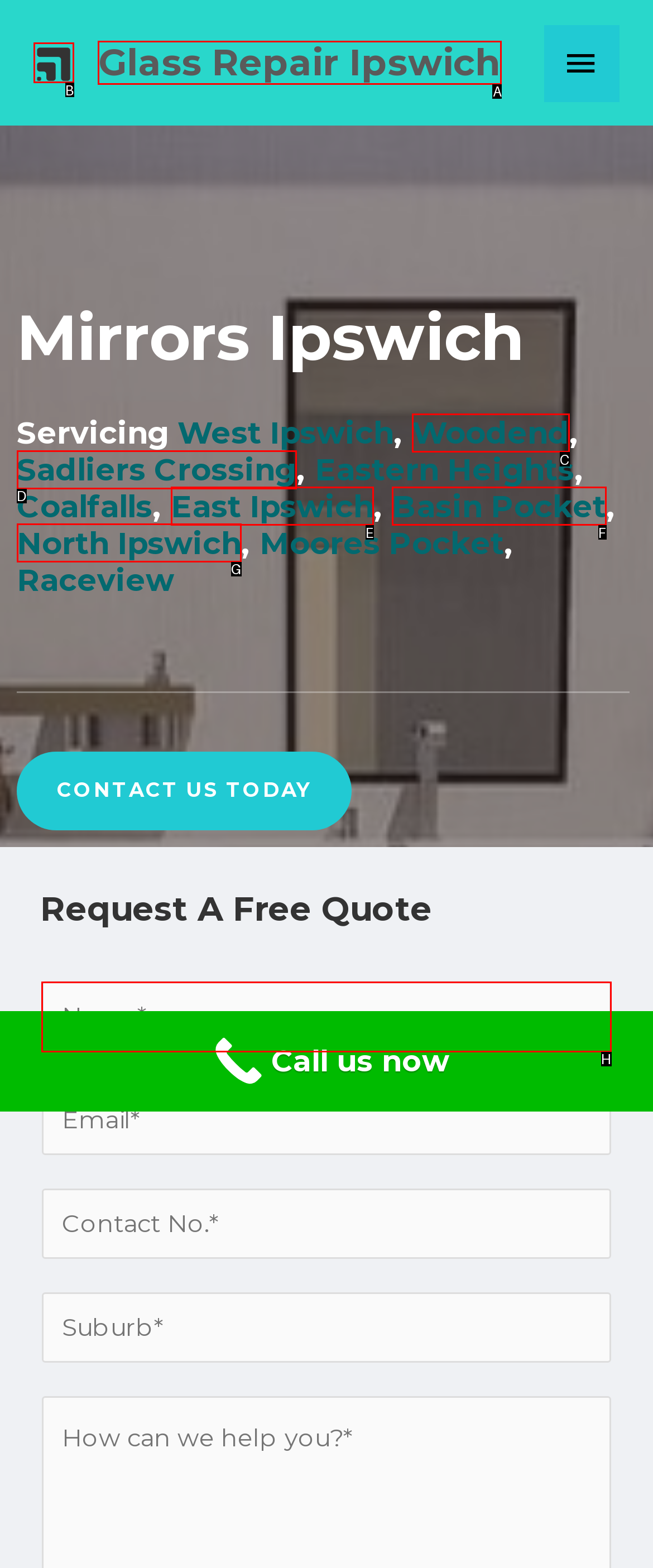Identify the correct UI element to click for this instruction: Enter your name
Respond with the appropriate option's letter from the provided choices directly.

H